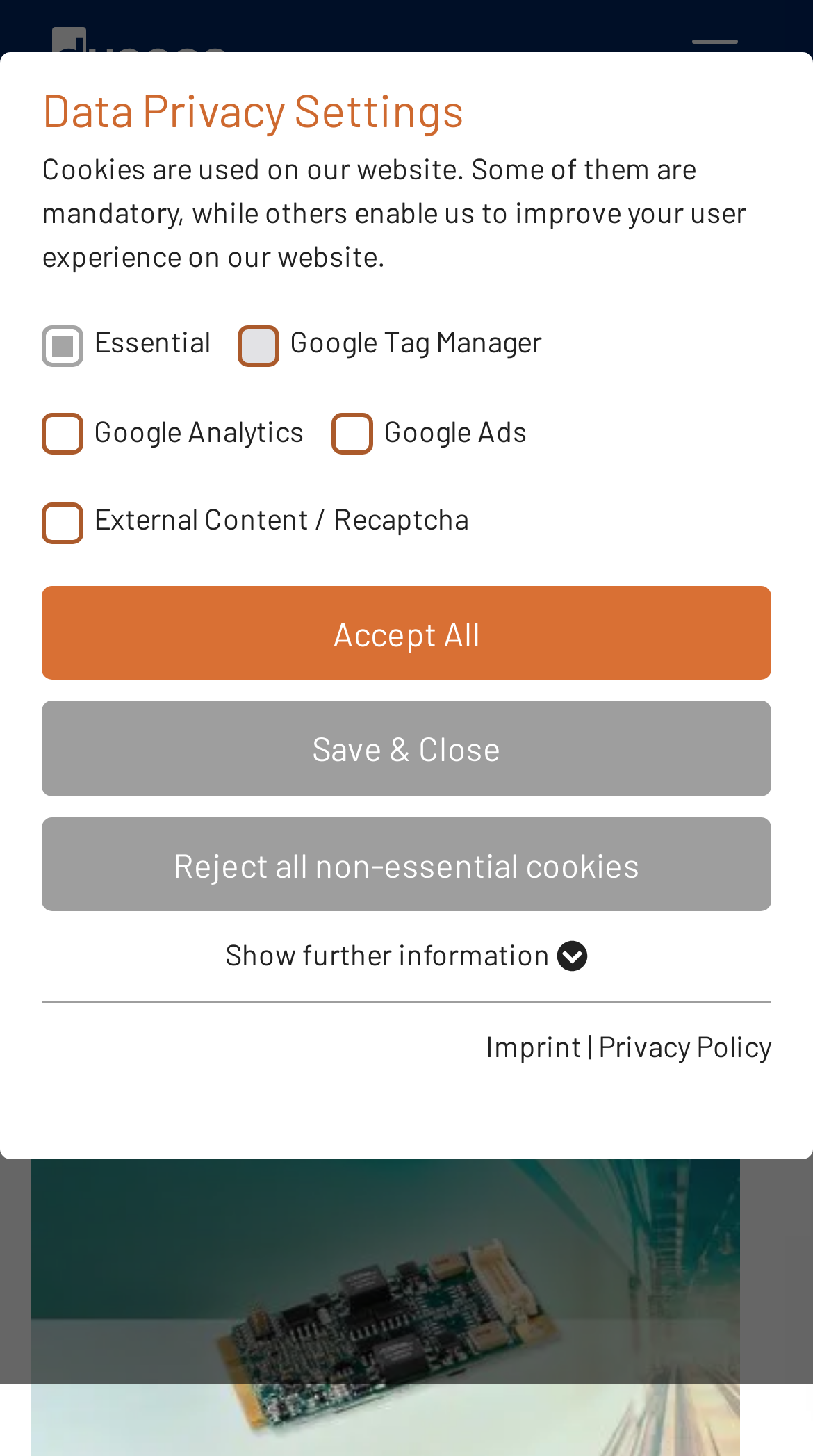Reply to the question with a single word or phrase:
What is the name of the company?

duagon AG